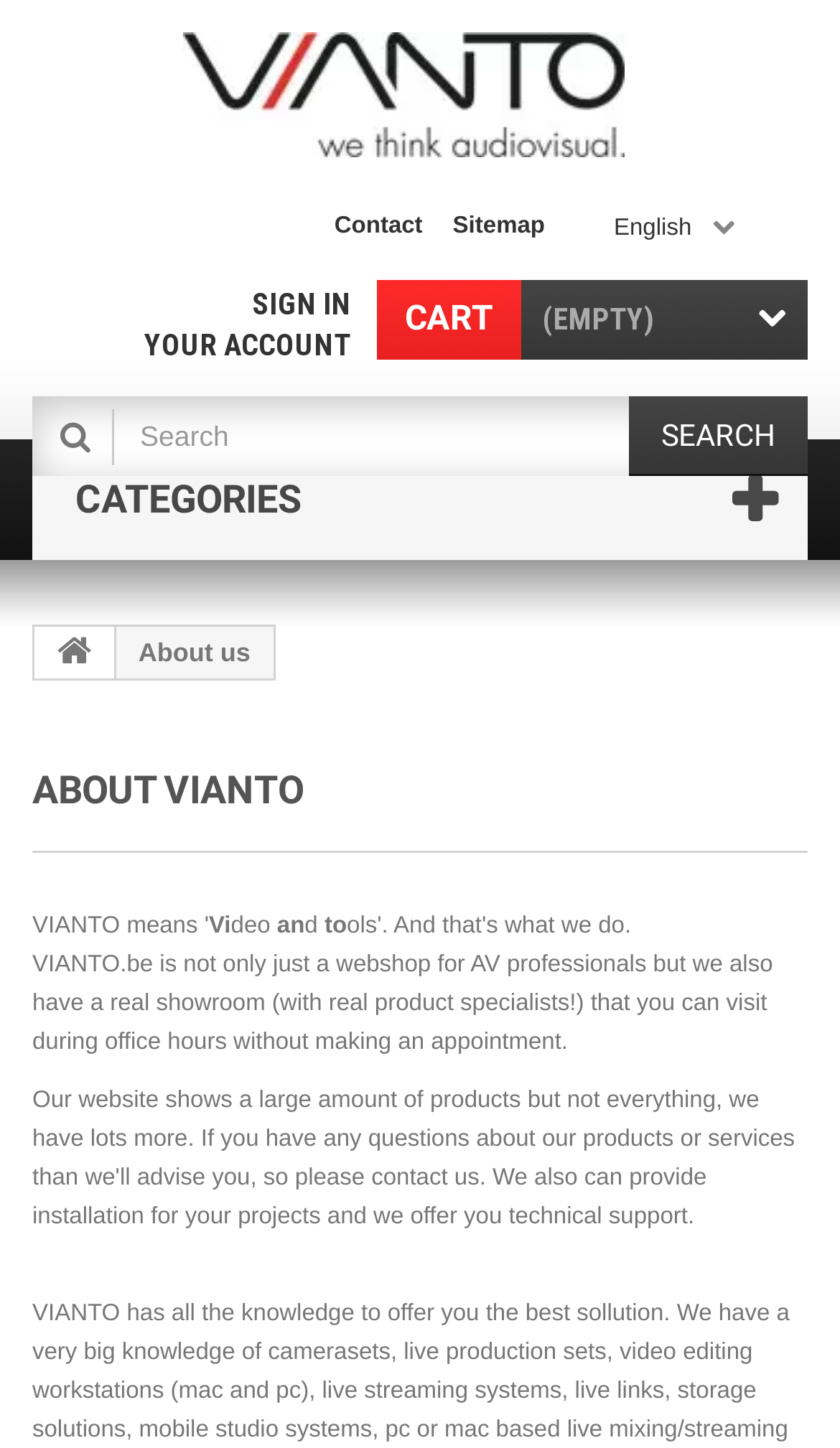What type of professionals is the webshop for?
Using the image as a reference, deliver a detailed and thorough answer to the question.

According to the text on the webpage, VIANTO.be is a webshop for AV professionals, which suggests that the products and services offered on the webpage are related to audio-visual technology.